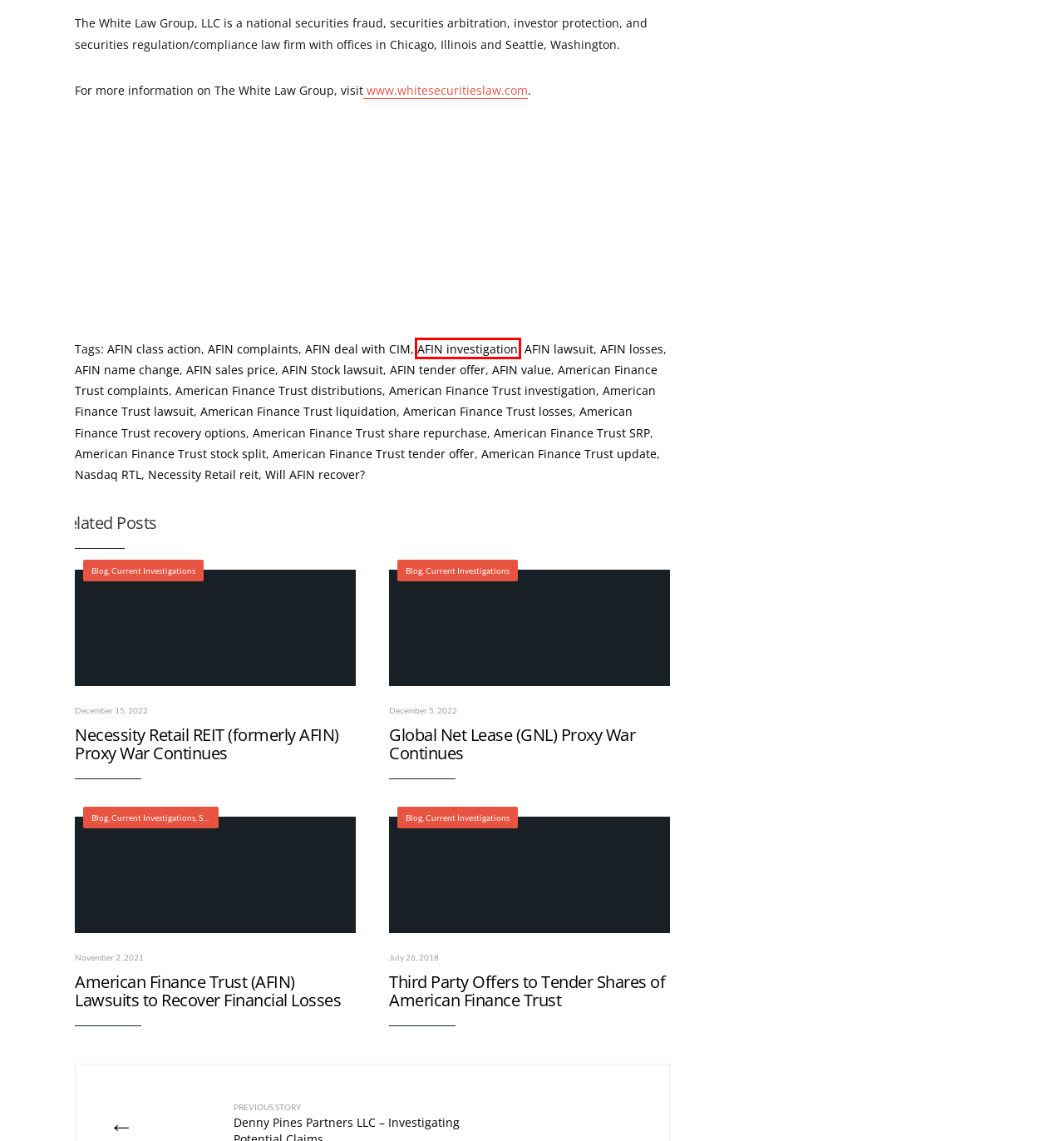Consider the screenshot of a webpage with a red bounding box around an element. Select the webpage description that best corresponds to the new page after clicking the element inside the red bounding box. Here are the candidates:
A. American Finance Trust investigation Archives - The White Law Group
B. AFIN name change Archives - The White Law Group
C. AFIN lawsuit Archives - The White Law Group
D. Global Net Lease (GNL) Proxy War Continues  - The White Law Group
E. American Finance Trust liquidation Archives - The White Law Group
F. AFIN investigation Archives - The White Law Group
G. AFIN Stock lawsuit Archives - The White Law Group
H. Necessity Retail REIT (formerly AFIN) Proxy War Continues  - The White Law Group

F